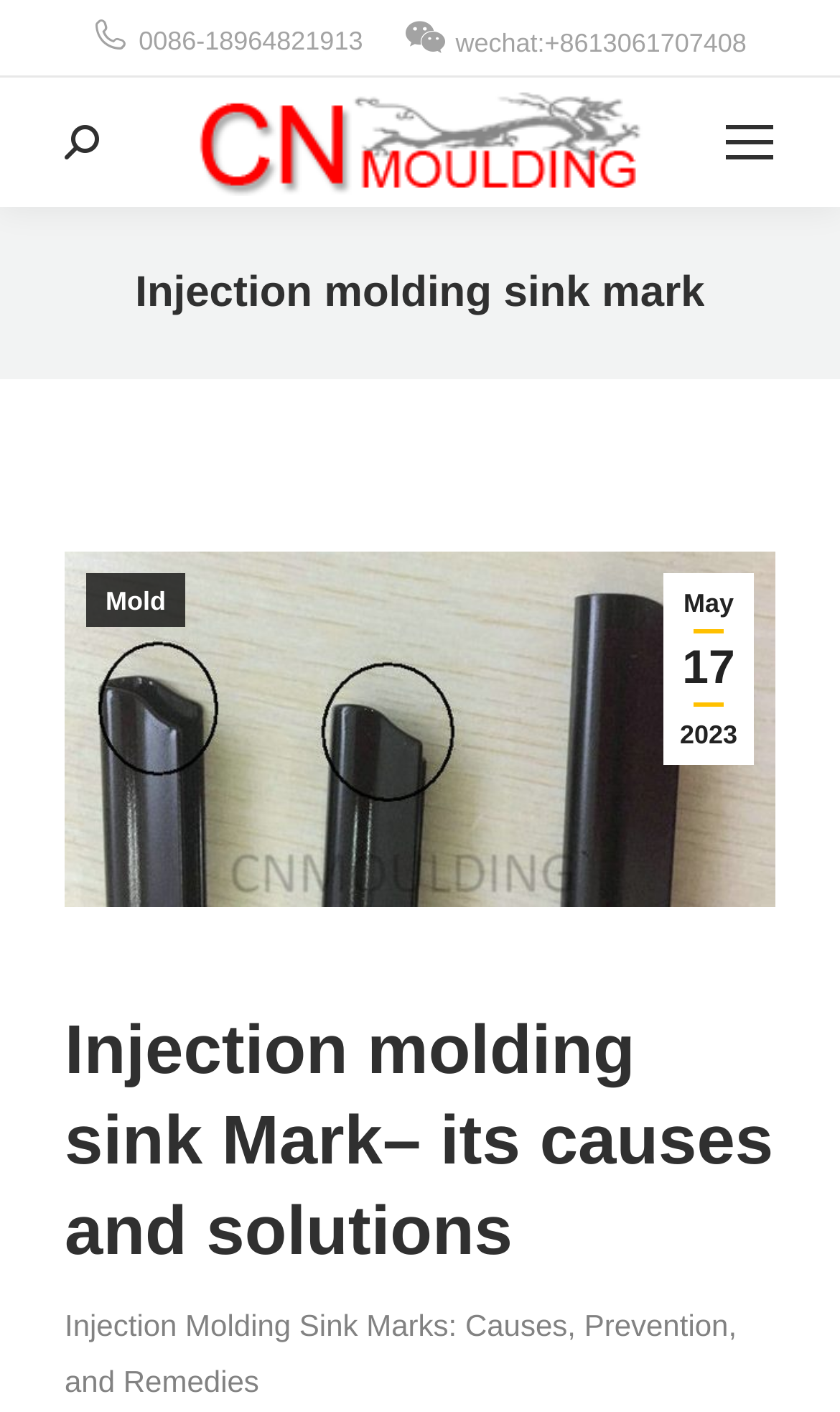Provide a short answer to the following question with just one word or phrase: What is the topic of the webpage?

Injection molding sink mark